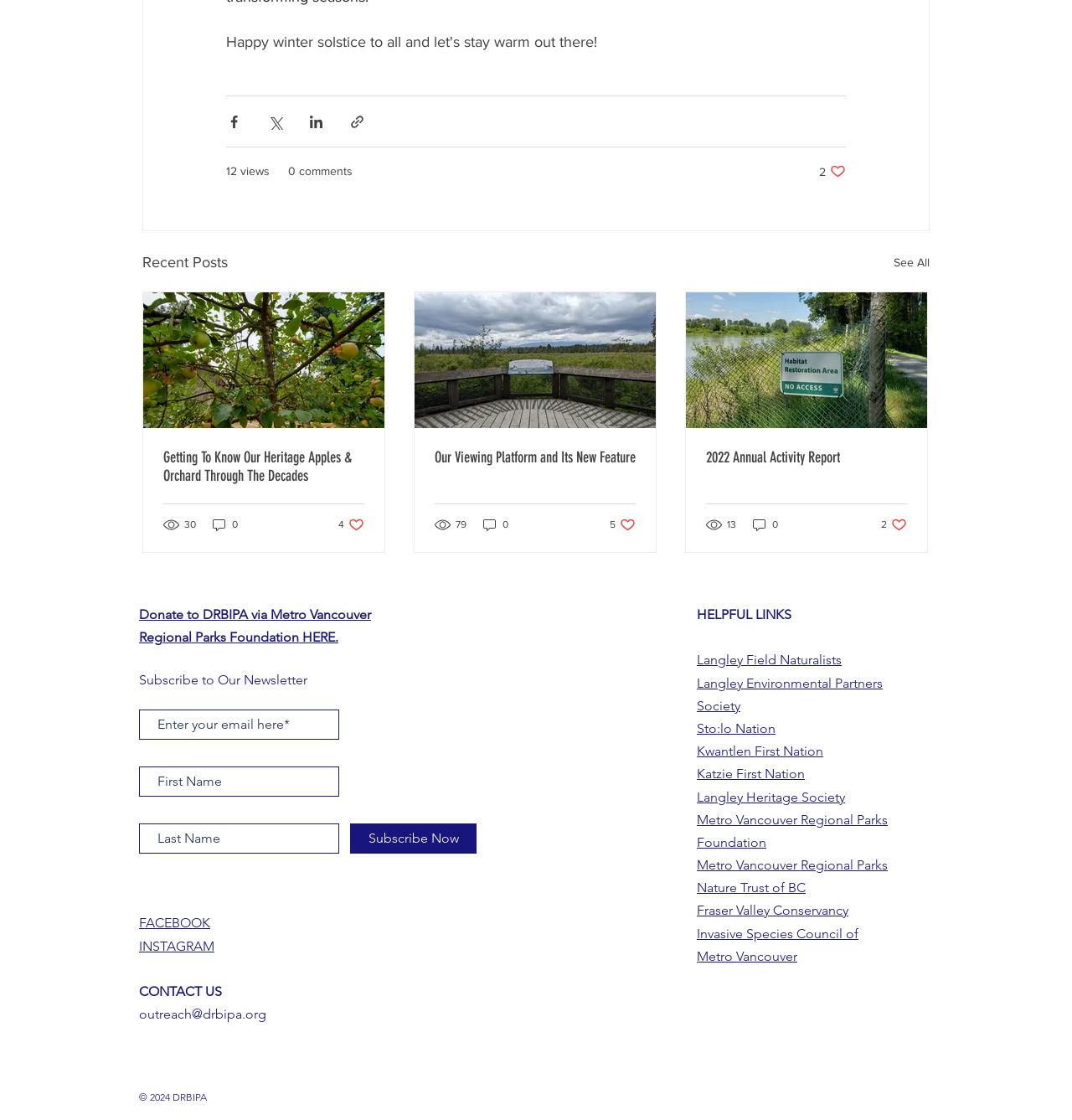Answer the question briefly using a single word or phrase: 
What is the purpose of the 'Share via Facebook' button?

Share content on Facebook